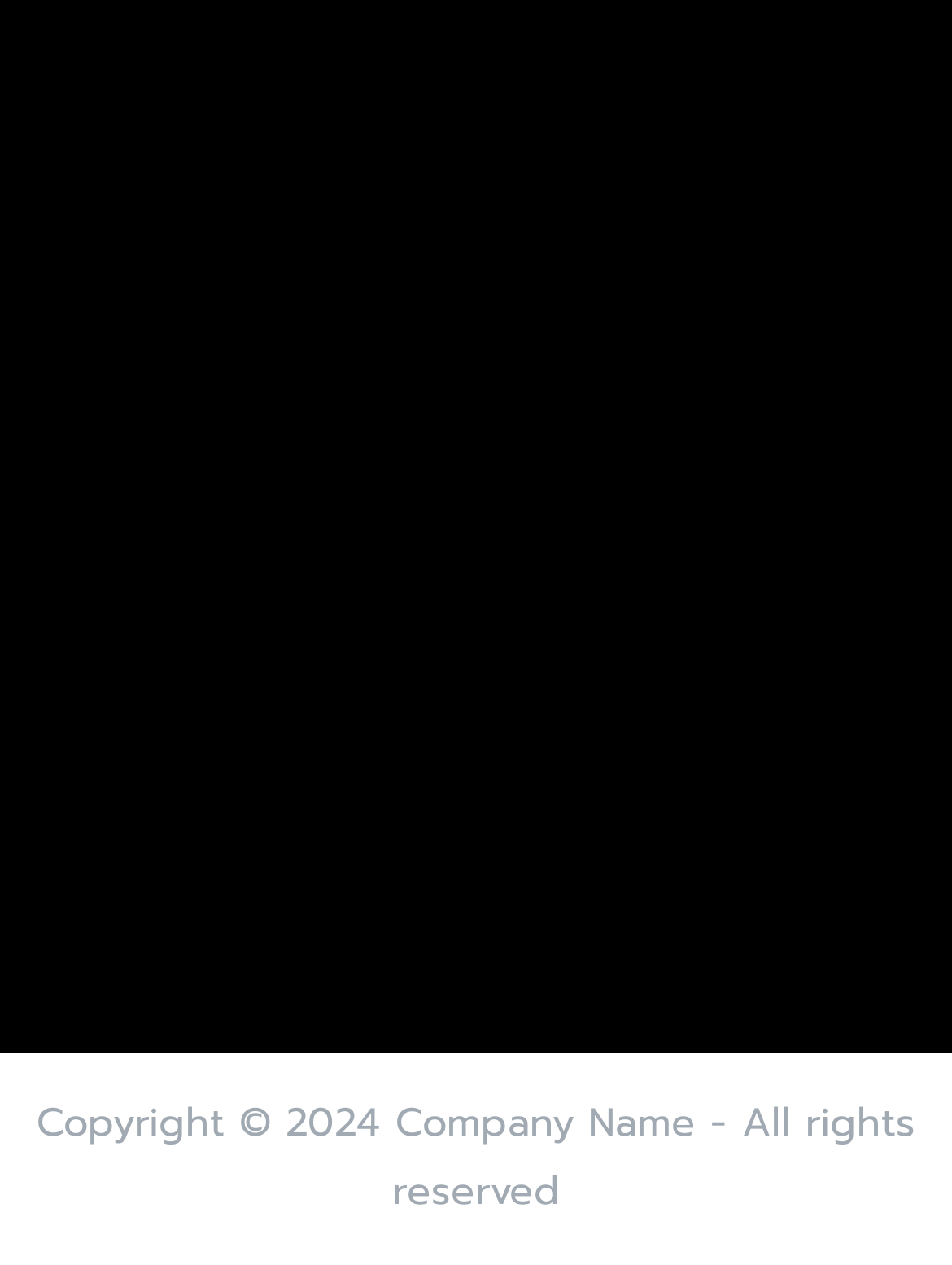Using the details in the image, give a detailed response to the question below:
What is the orientation of the footer menu?

I examined the footer menu section and found that it has a vertical orientation, as indicated by the bounding box coordinates of its menu items, which are stacked vertically.